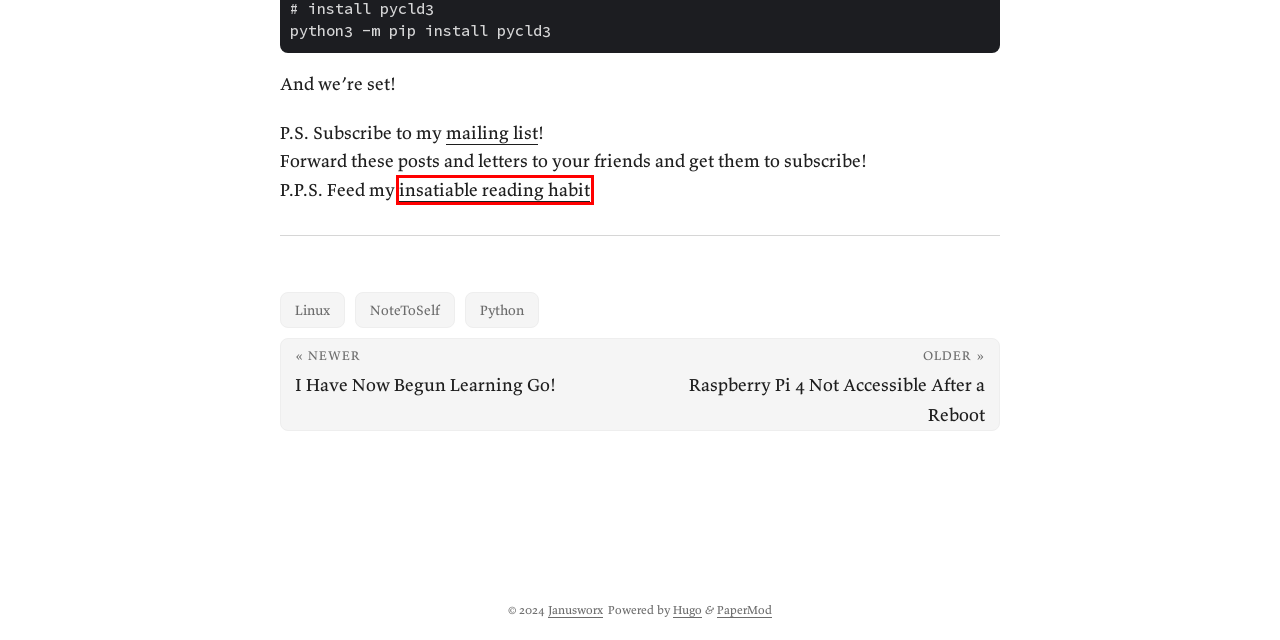Observe the screenshot of a webpage with a red bounding box around an element. Identify the webpage description that best fits the new page after the element inside the bounding box is clicked. The candidates are:
A. Linux | Janusworx
B. Amazon.in
C. The world’s fastest framework for building websites | Hugo
D. Raspberry Pi 4 Not Accessible After a Reboot | Janusworx
E. NoteToSelf | Janusworx
F. I Have Now Begun Learning Go! | Janusworx
G. Python | Janusworx
H. More … | Janusworx

B